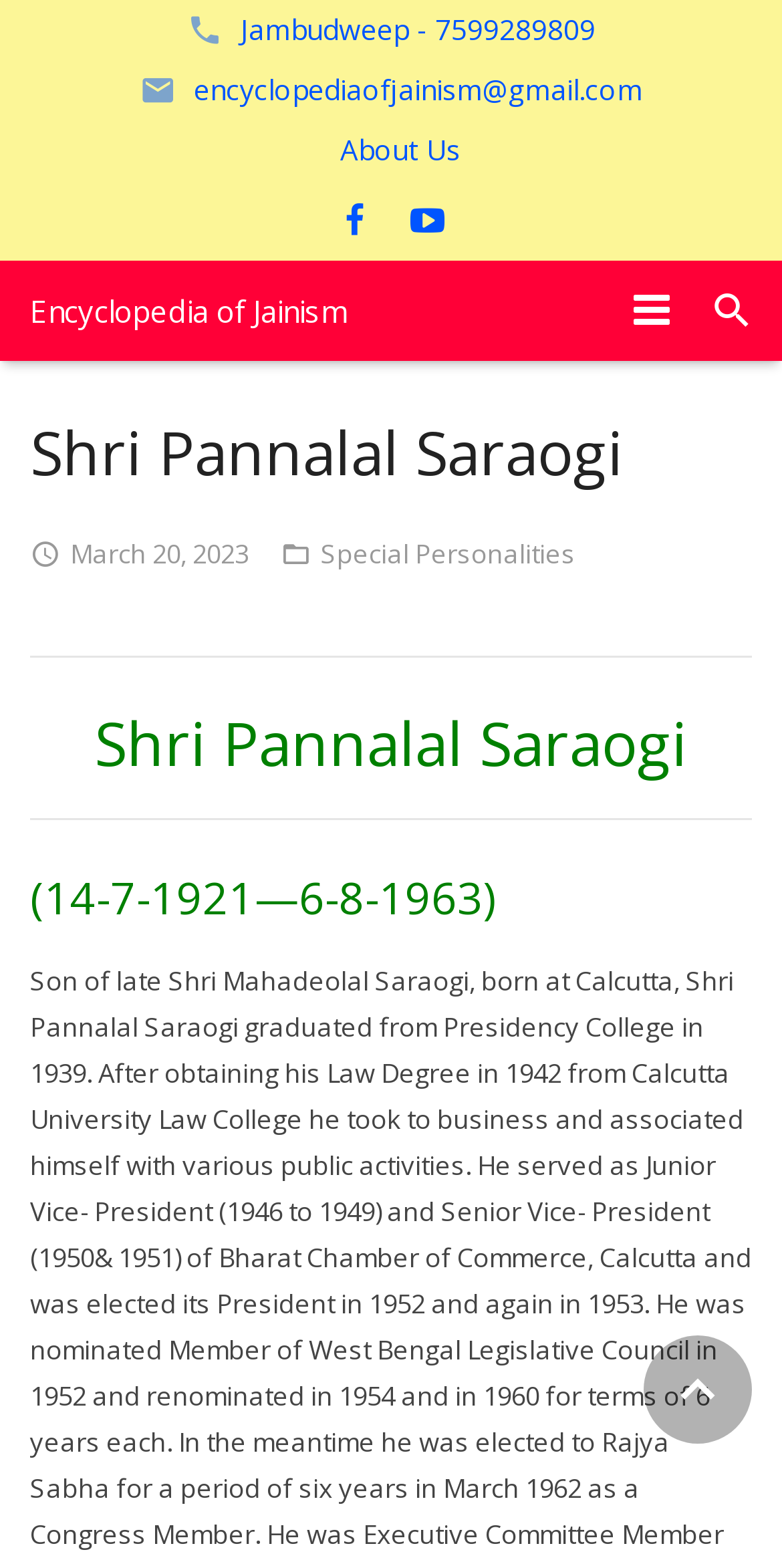How many horizontal separators are there?
Respond with a short answer, either a single word or a phrase, based on the image.

2